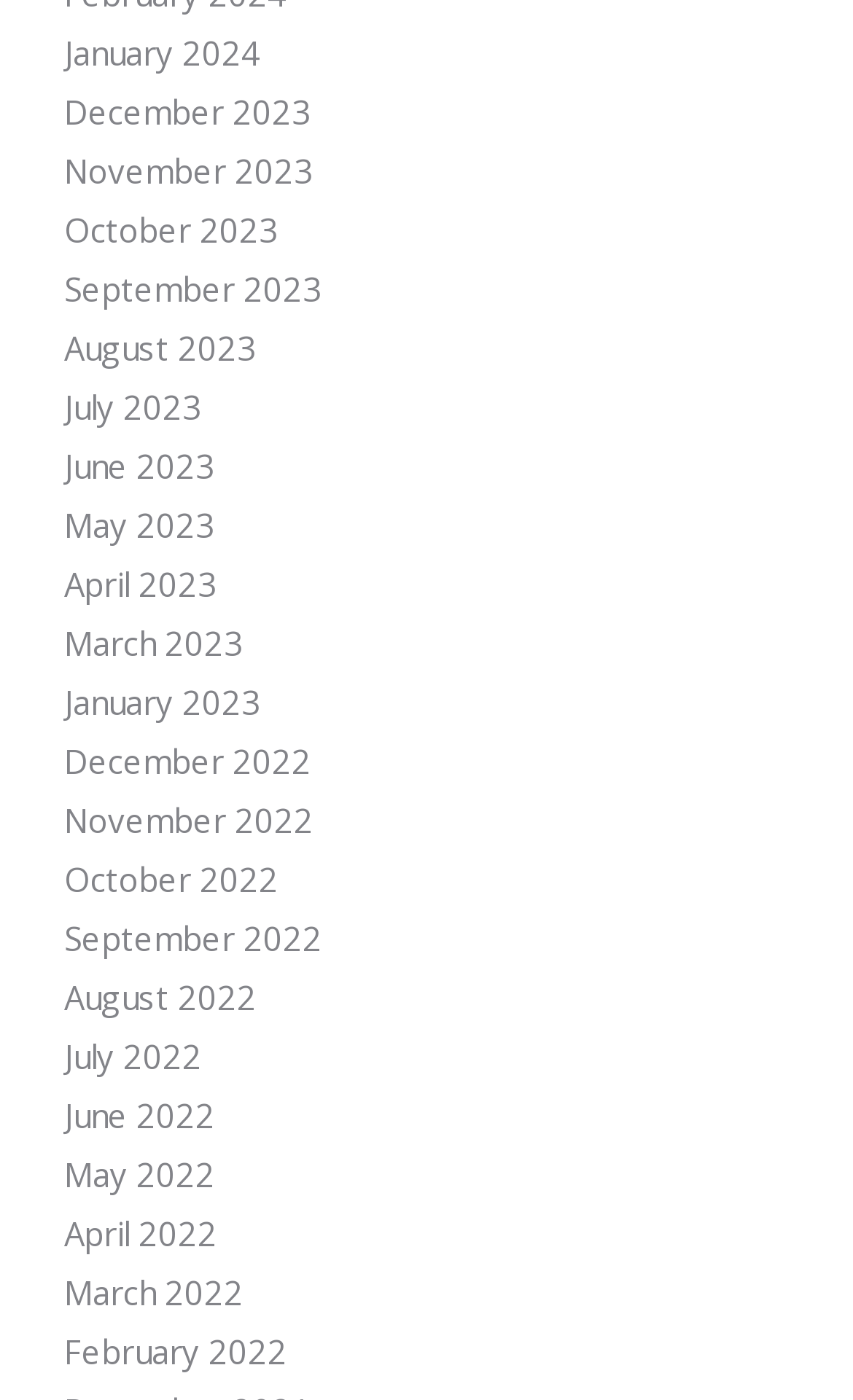Determine the coordinates of the bounding box that should be clicked to complete the instruction: "Read more about financial managing solutions". The coordinates should be represented by four float numbers between 0 and 1: [left, top, right, bottom].

None